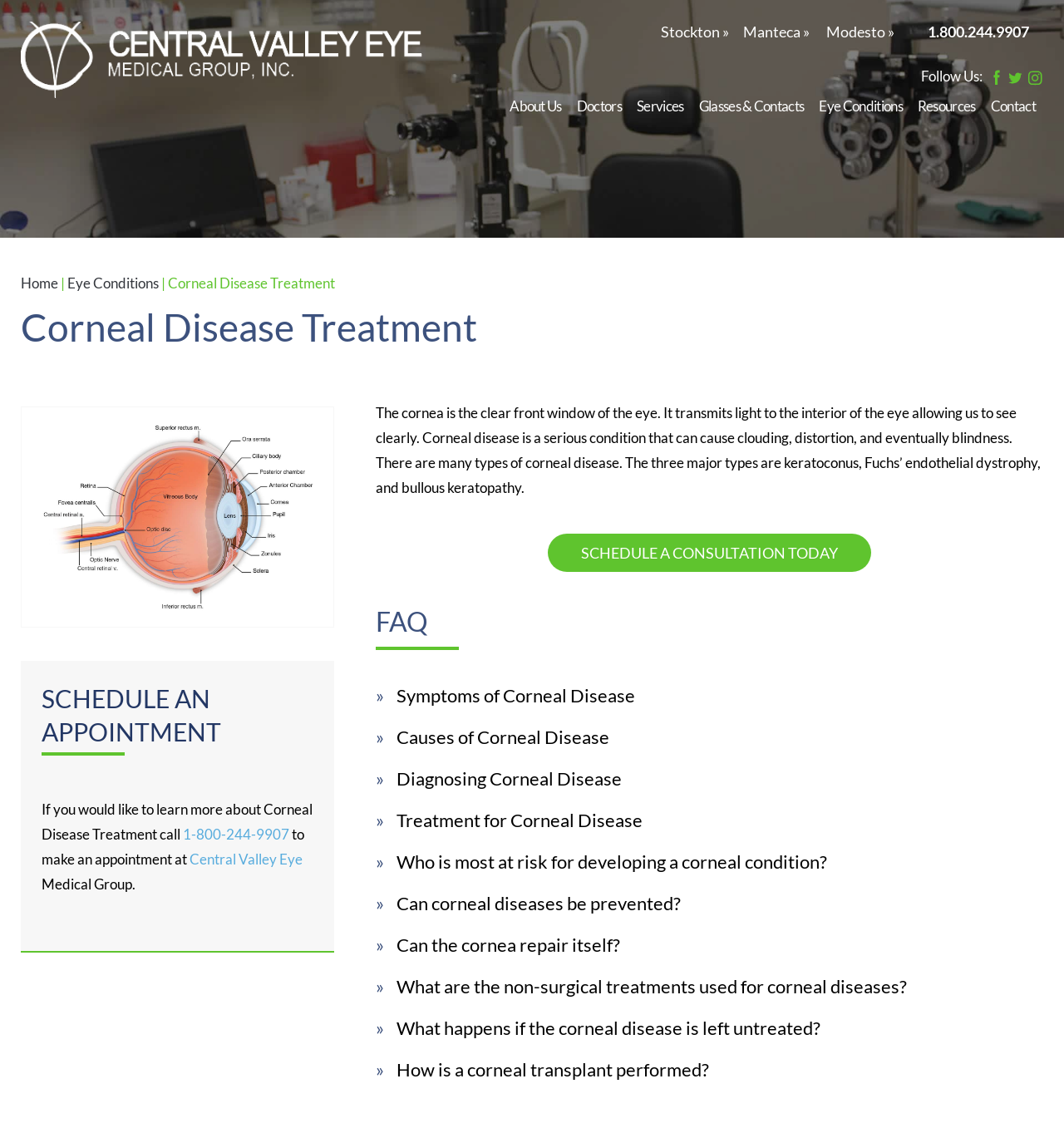Provide the bounding box coordinates of the HTML element this sentence describes: "Glasses & Contacts". The bounding box coordinates consist of four float numbers between 0 and 1, i.e., [left, top, right, bottom].

[0.65, 0.079, 0.763, 0.108]